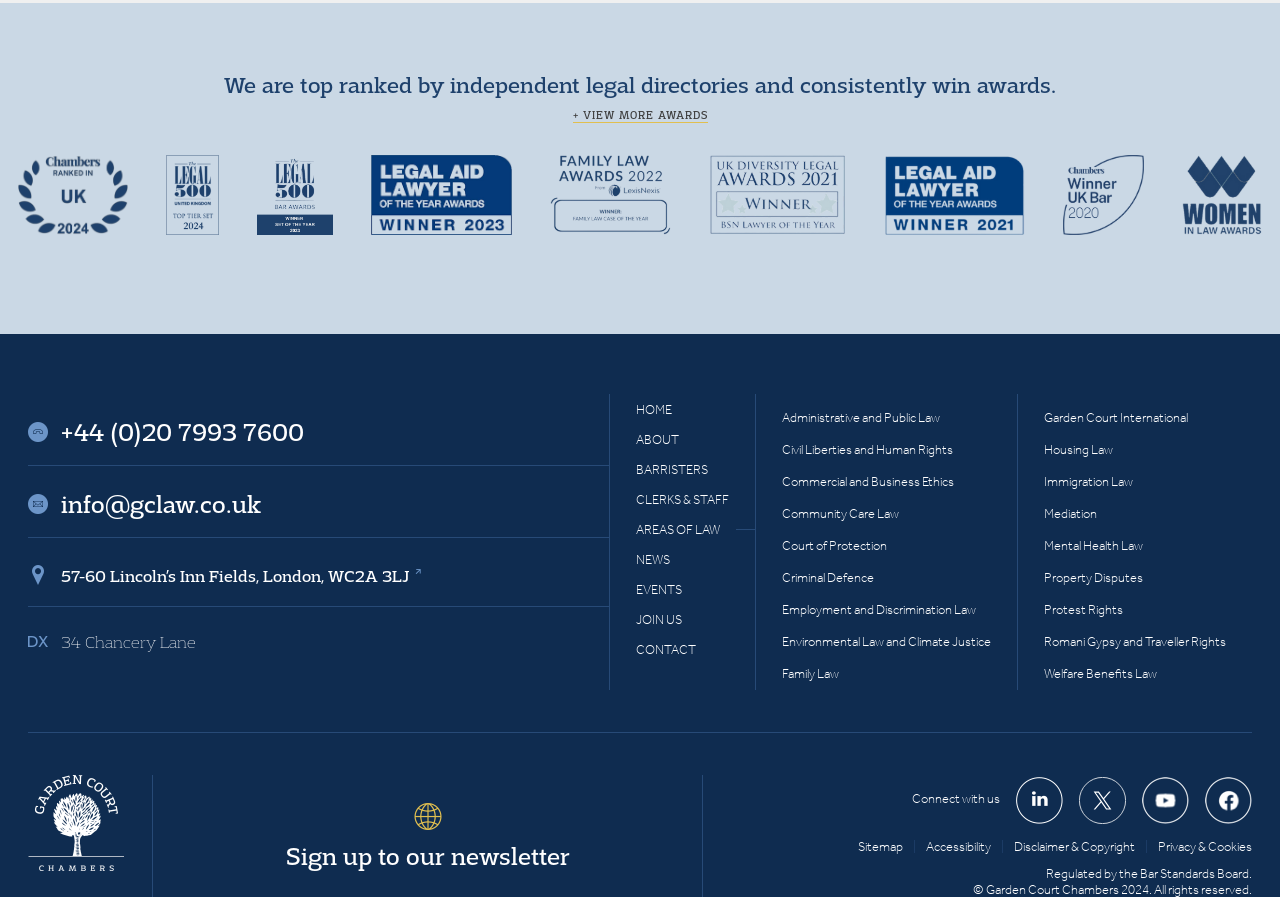Locate the bounding box coordinates of the clickable region necessary to complete the following instruction: "View more awards". Provide the coordinates in the format of four float numbers between 0 and 1, i.e., [left, top, right, bottom].

[0.447, 0.12, 0.553, 0.137]